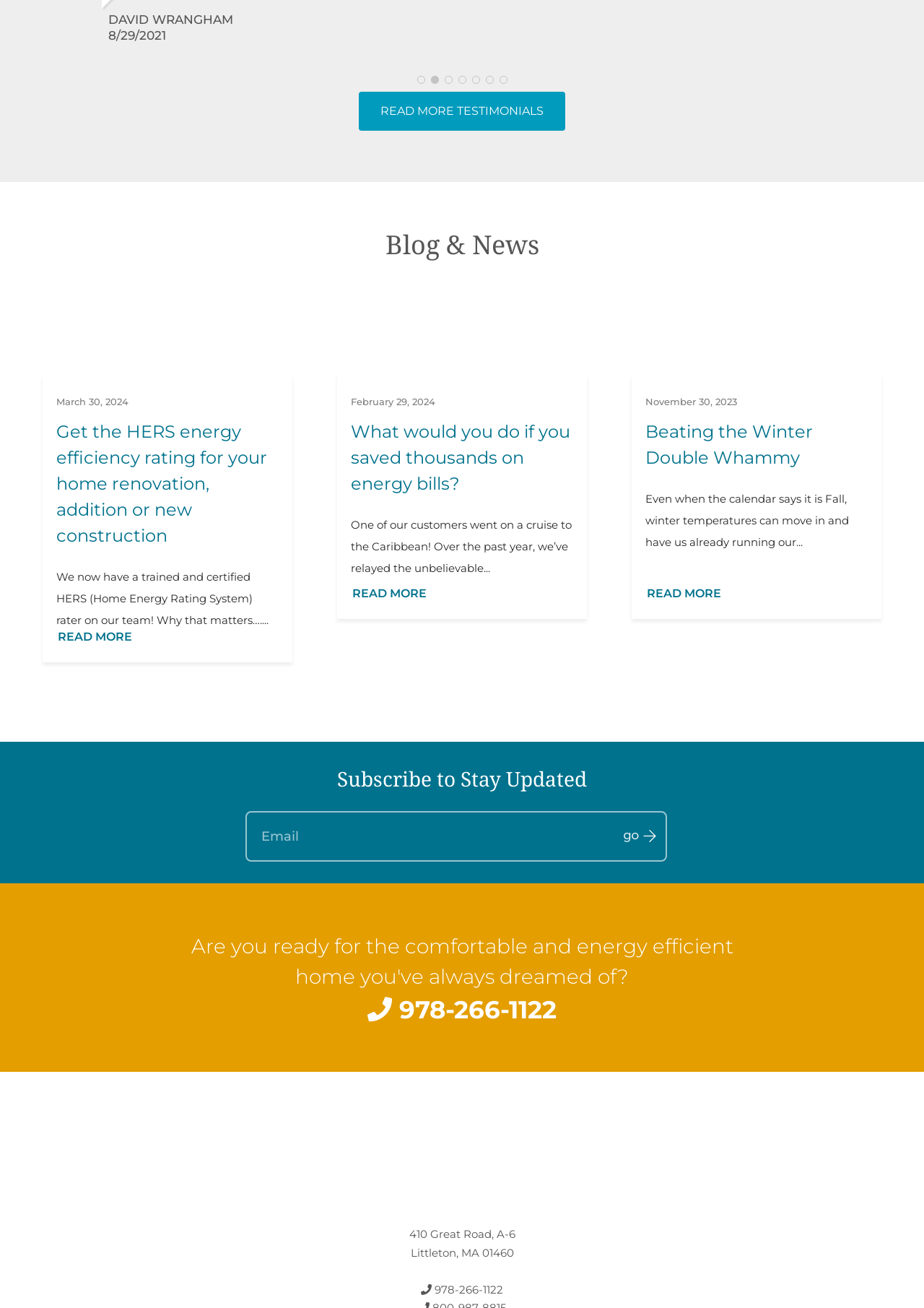Please indicate the bounding box coordinates for the clickable area to complete the following task: "Click the 'READ MORE TESTIMONIALS' link". The coordinates should be specified as four float numbers between 0 and 1, i.e., [left, top, right, bottom].

[0.388, 0.07, 0.612, 0.1]